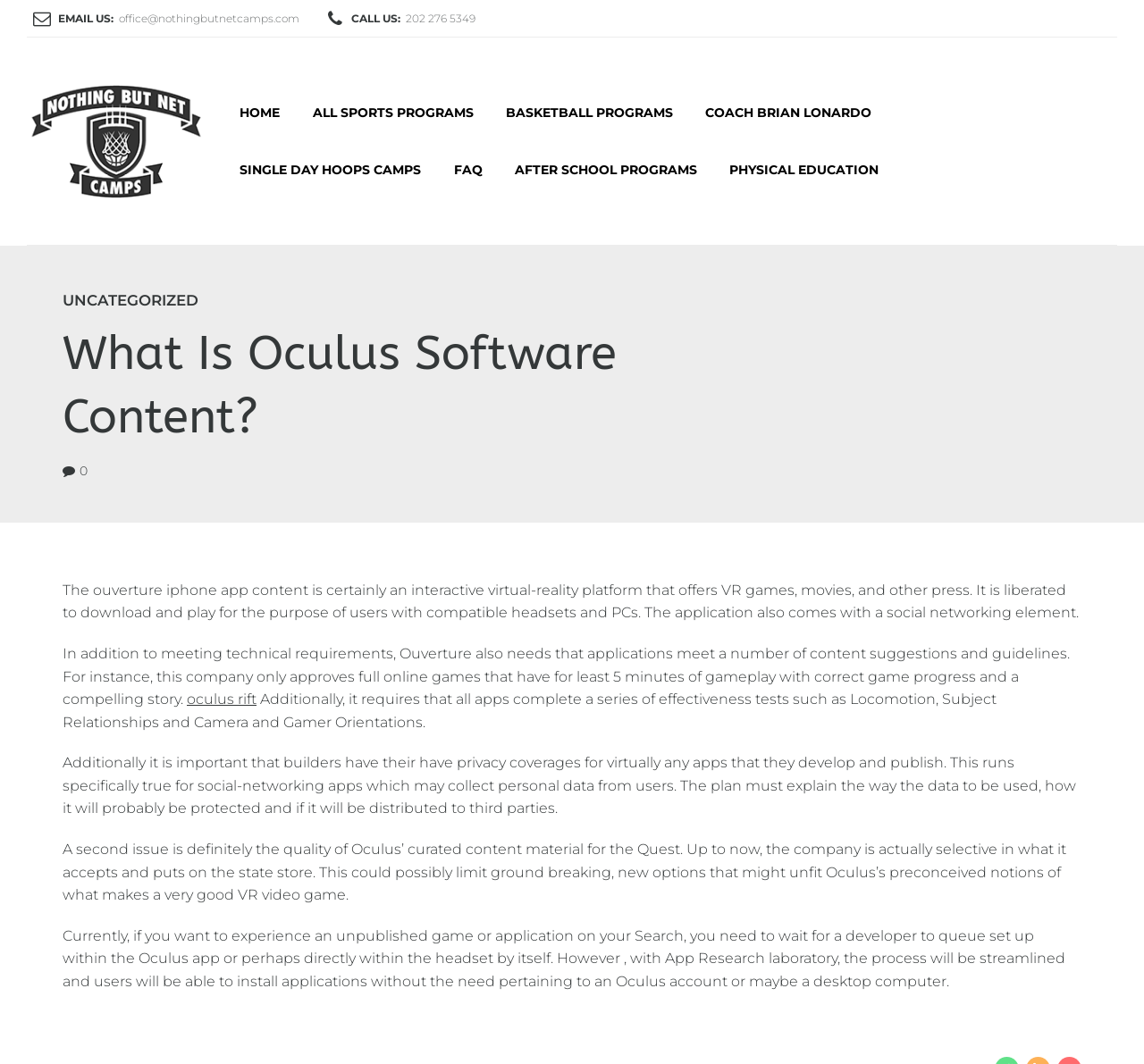What is Oculus Software Content?
Please provide an in-depth and detailed response to the question.

Based on the webpage content, Oculus Software Content is an interactive virtual-reality platform that offers VR games, movies, and other media. It is free to download and play for users with compatible headsets and PCs.